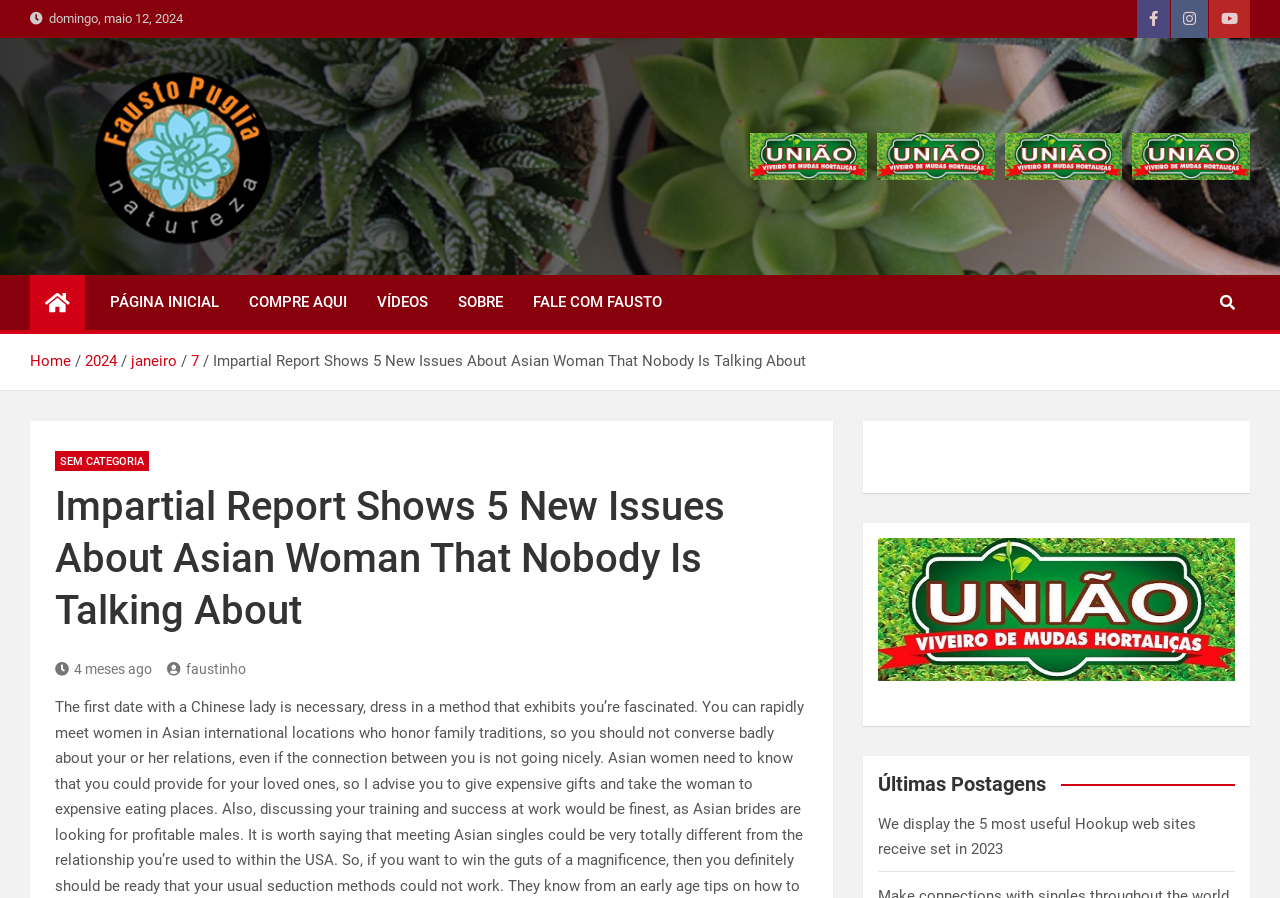How many links are in the navigation section?
Please provide a single word or phrase as your answer based on the image.

5